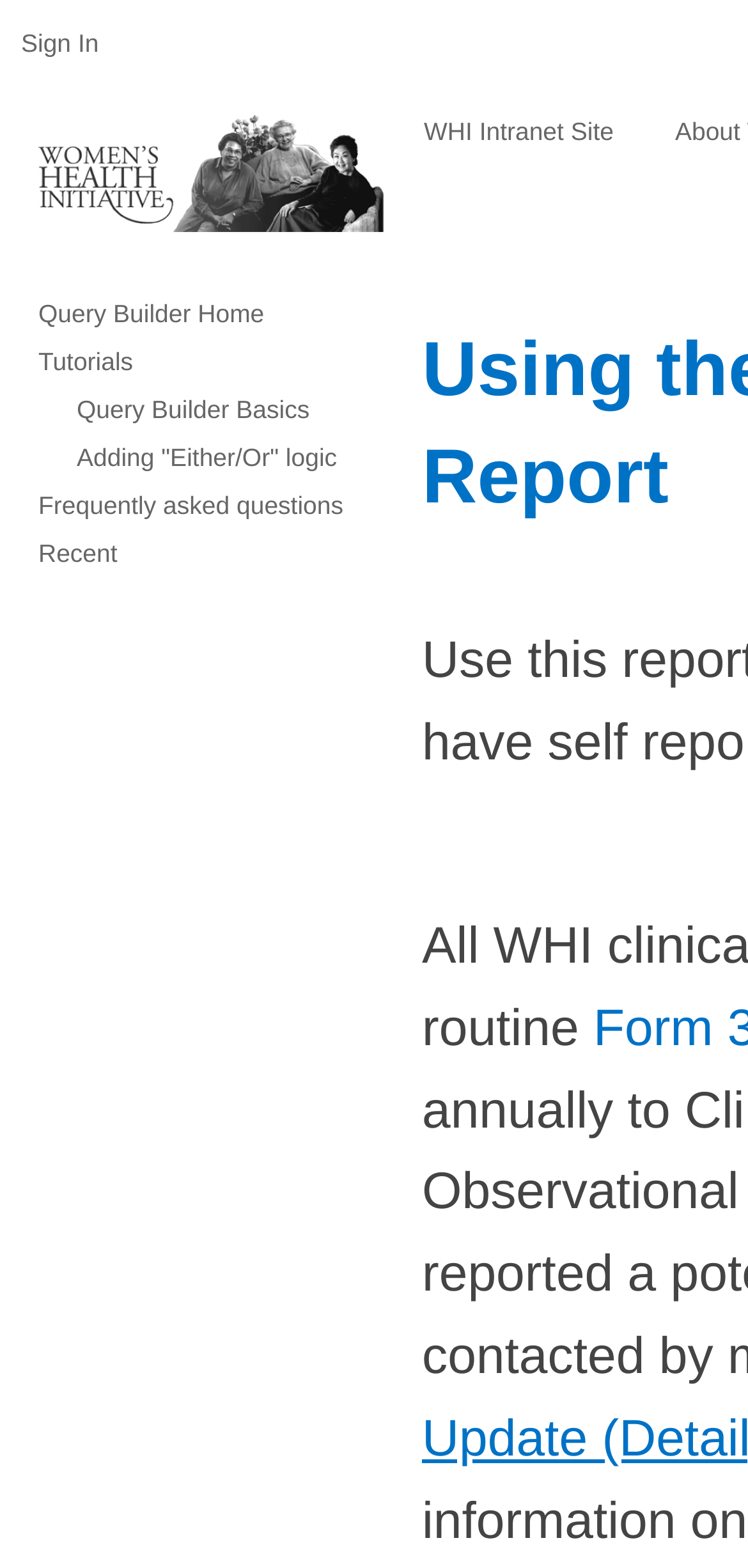Determine the bounding box coordinates for the UI element with the following description: "Tutorials". The coordinates should be four float numbers between 0 and 1, represented as [left, top, right, bottom].

[0.0, 0.215, 0.513, 0.246]